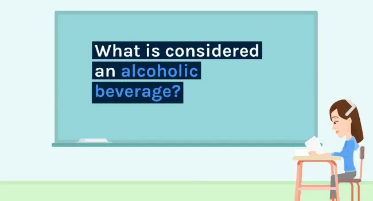What sector is the online compliance training for?
Analyze the screenshot and provide a detailed answer to the question.

The question is asking about the sector that the online compliance training is intended for. According to the caption, the training is aimed at the hospitality sector, specifically for educating about regulations related to alcohol service.